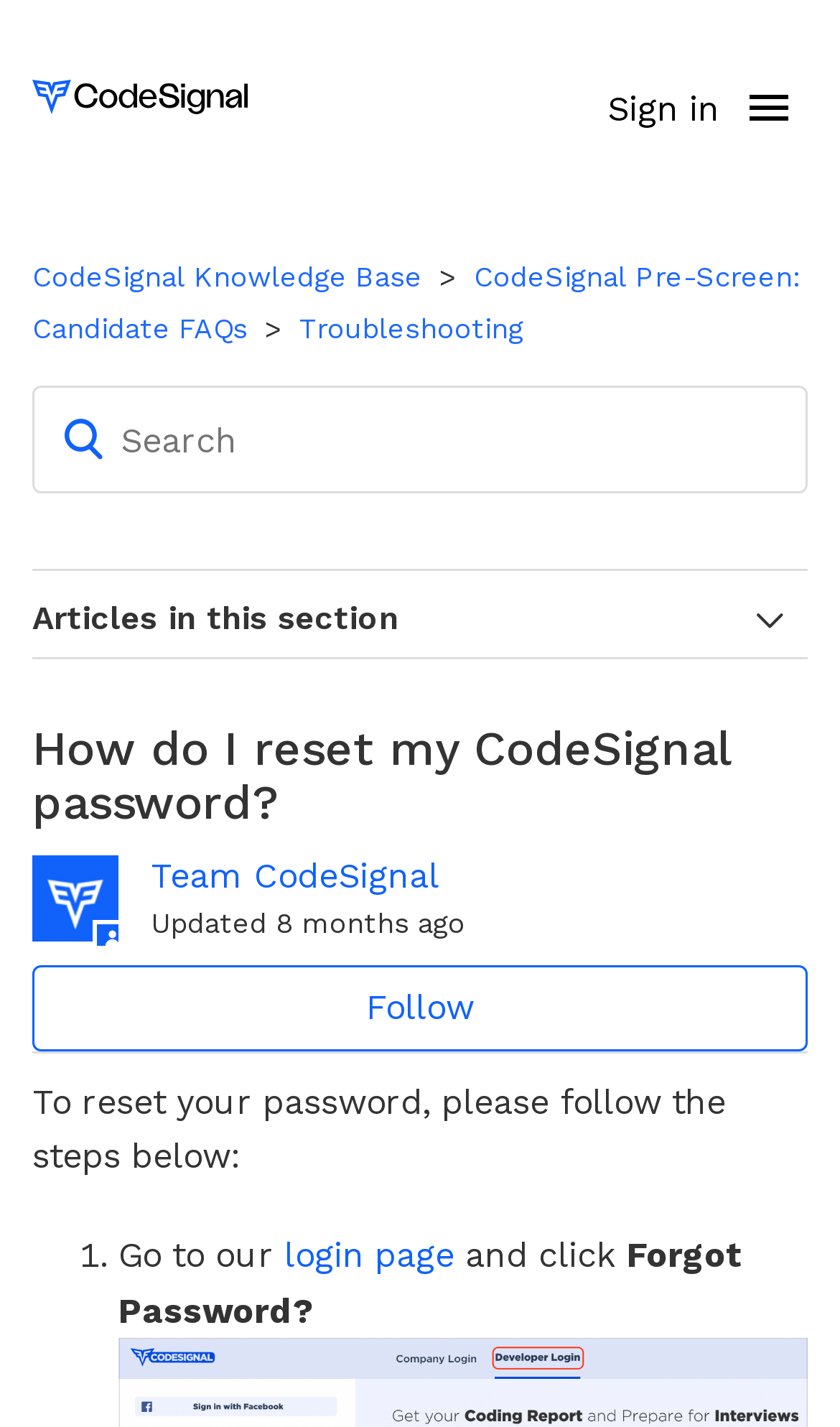Calculate the bounding box coordinates of the UI element given the description: "Stem Cells Inhibitor".

None